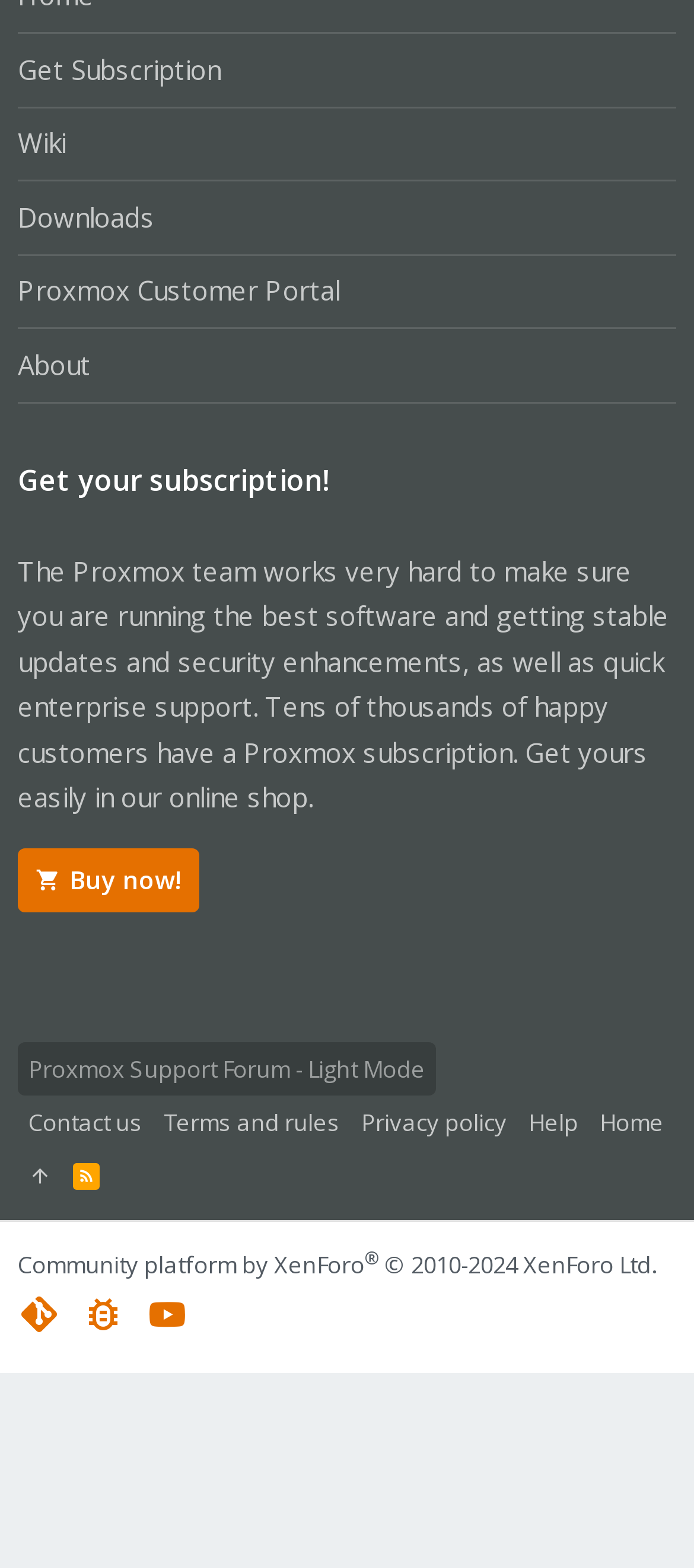Locate the bounding box coordinates of the clickable area to execute the instruction: "Contact us". Provide the coordinates as four float numbers between 0 and 1, represented as [left, top, right, bottom].

None